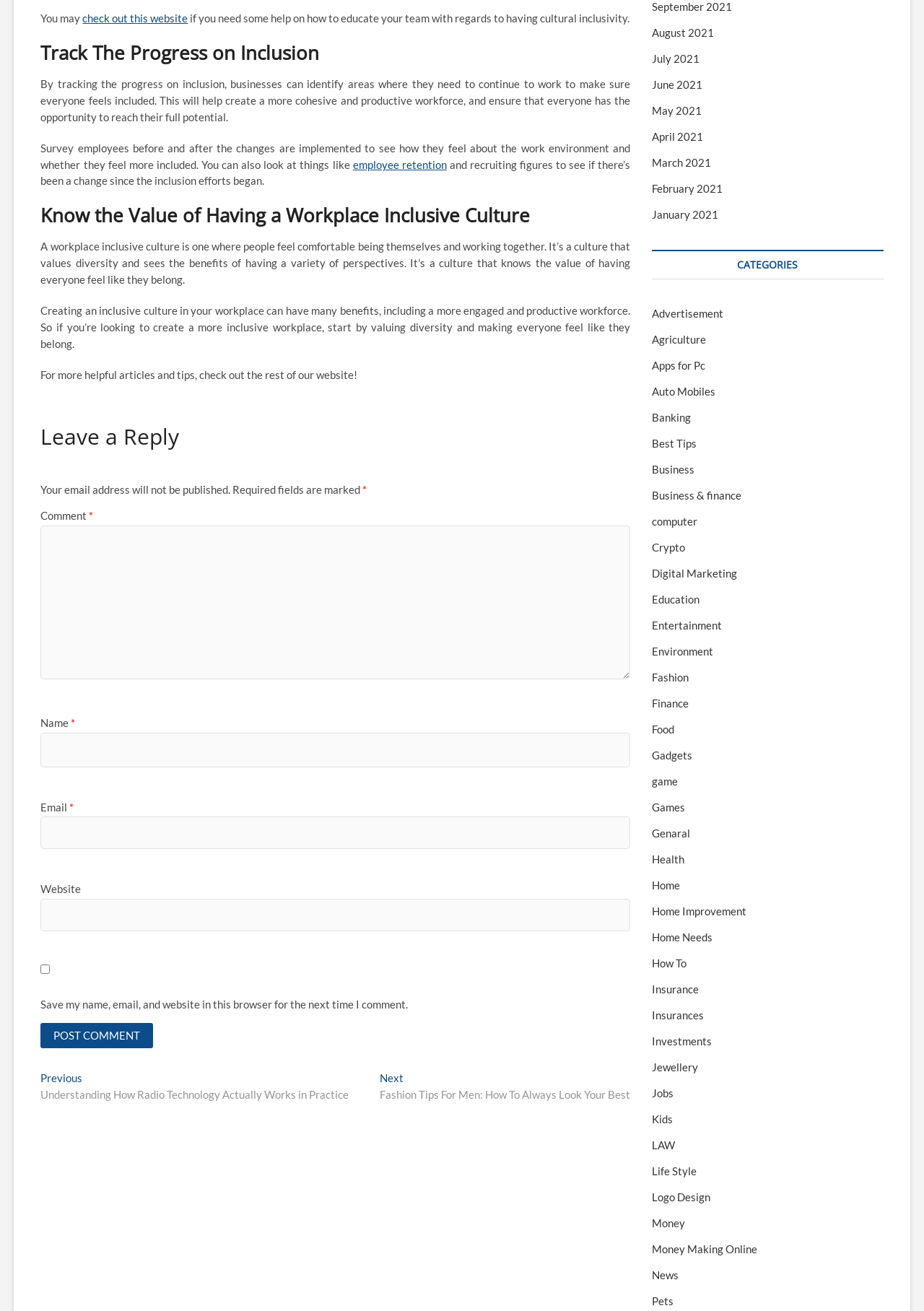Find the bounding box coordinates of the element to click in order to complete this instruction: "Post a comment". The bounding box coordinates must be four float numbers between 0 and 1, denoted as [left, top, right, bottom].

[0.044, 0.781, 0.166, 0.8]